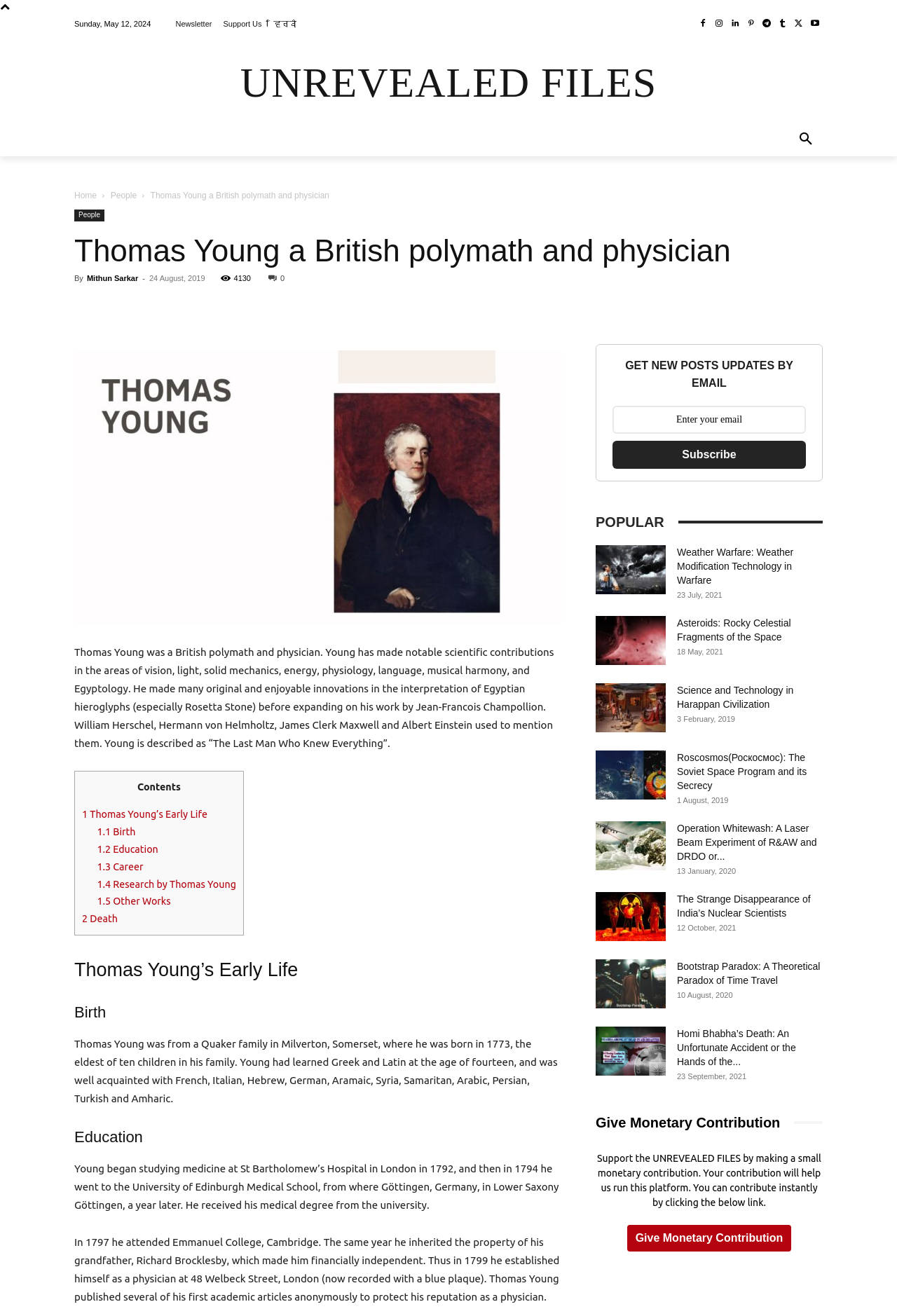Identify the bounding box coordinates of the region I need to click to complete this instruction: "Search for something".

[0.88, 0.093, 0.917, 0.119]